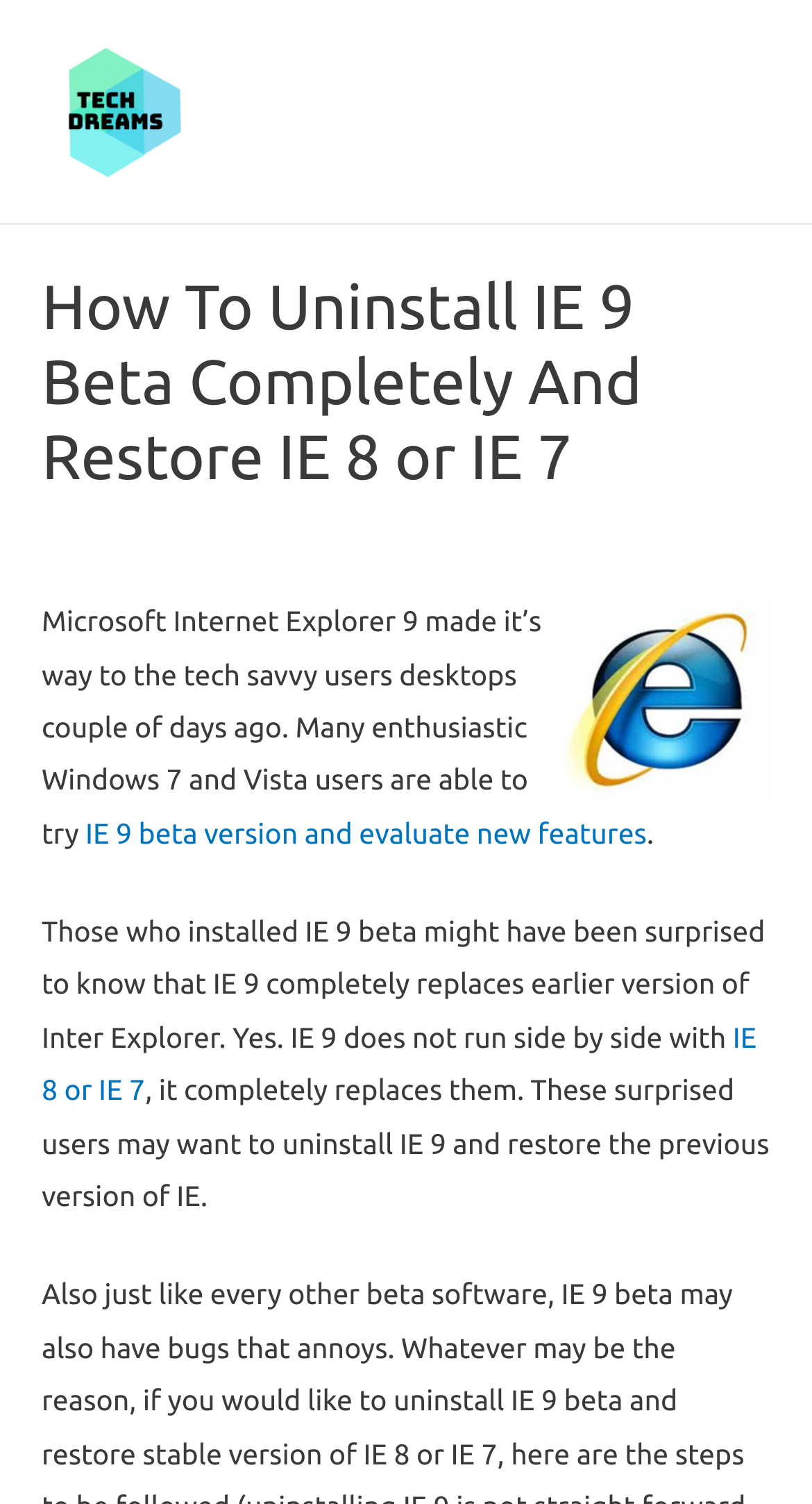What is the website's main topic?
Please provide a single word or phrase as your answer based on the screenshot.

IE 9 beta uninstallation